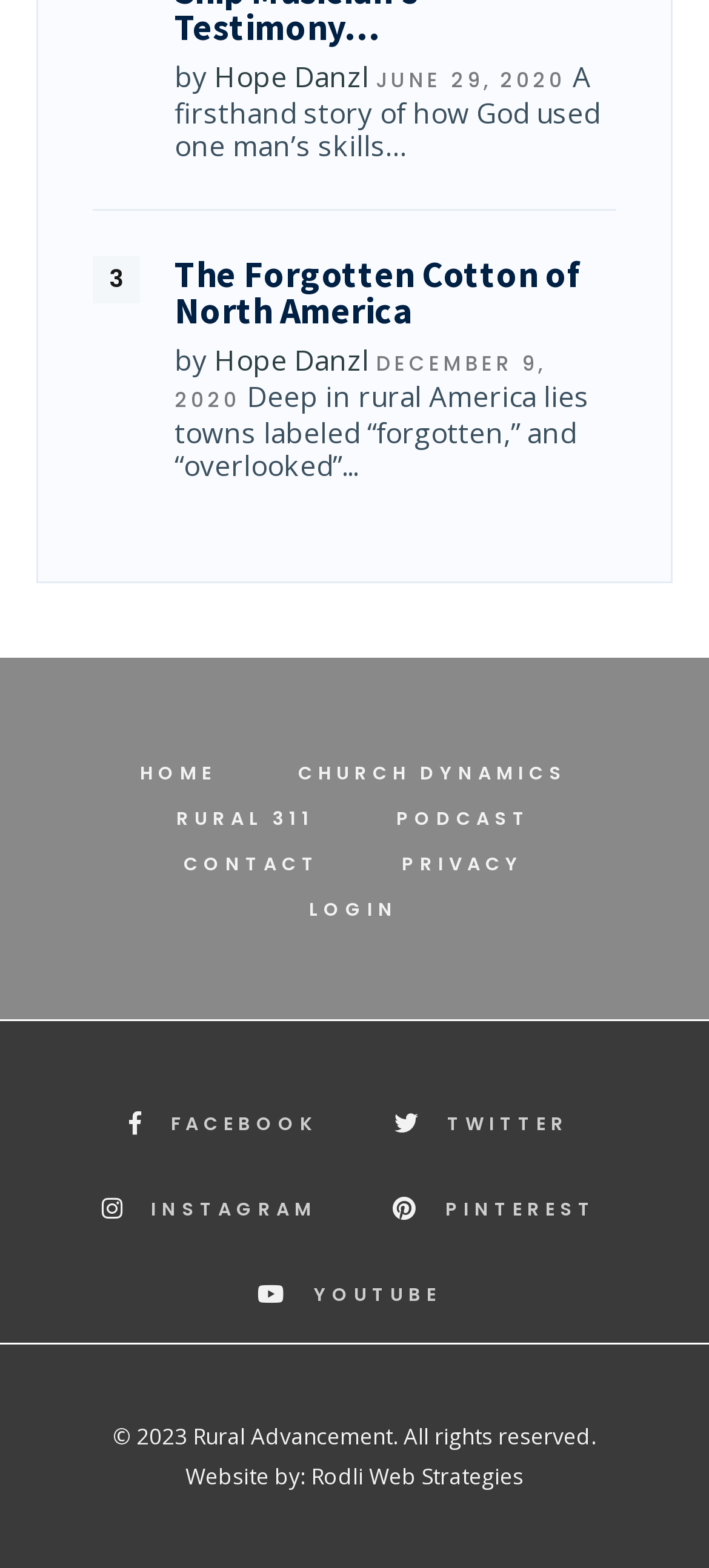Please give a short response to the question using one word or a phrase:
What is the name of the website?

Rural Advancement